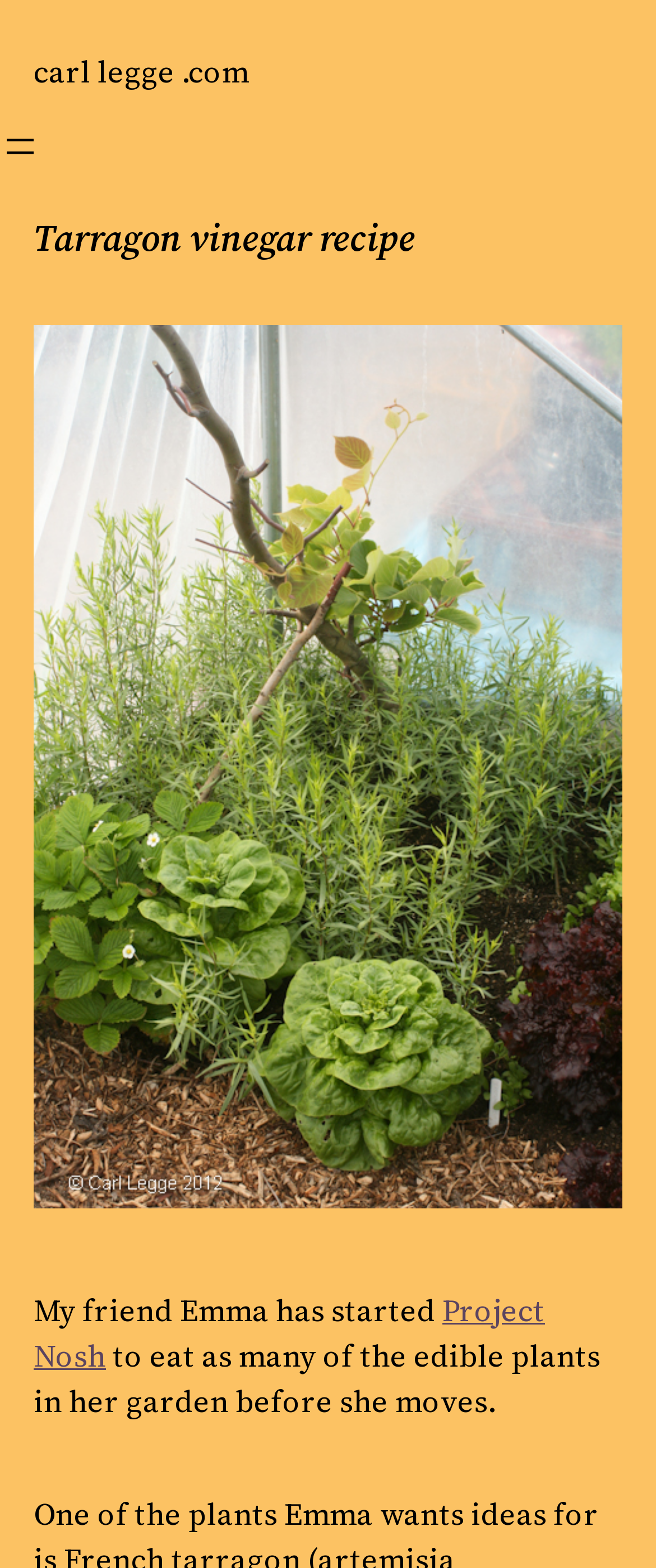Determine the main heading text of the webpage.

Tarragon vinegar recipe